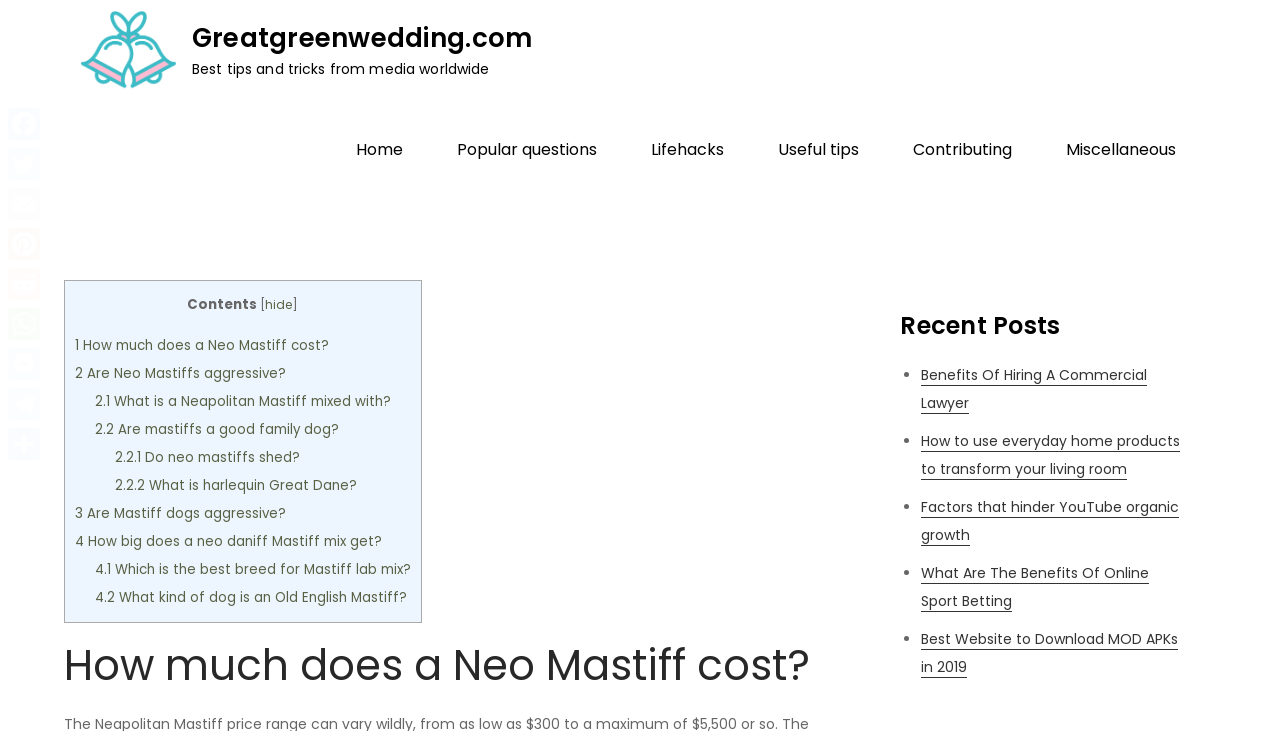Find the bounding box coordinates for the HTML element described as: "3 Are Mastiff dogs aggressive?". The coordinates should consist of four float values between 0 and 1, i.e., [left, top, right, bottom].

[0.059, 0.69, 0.223, 0.716]